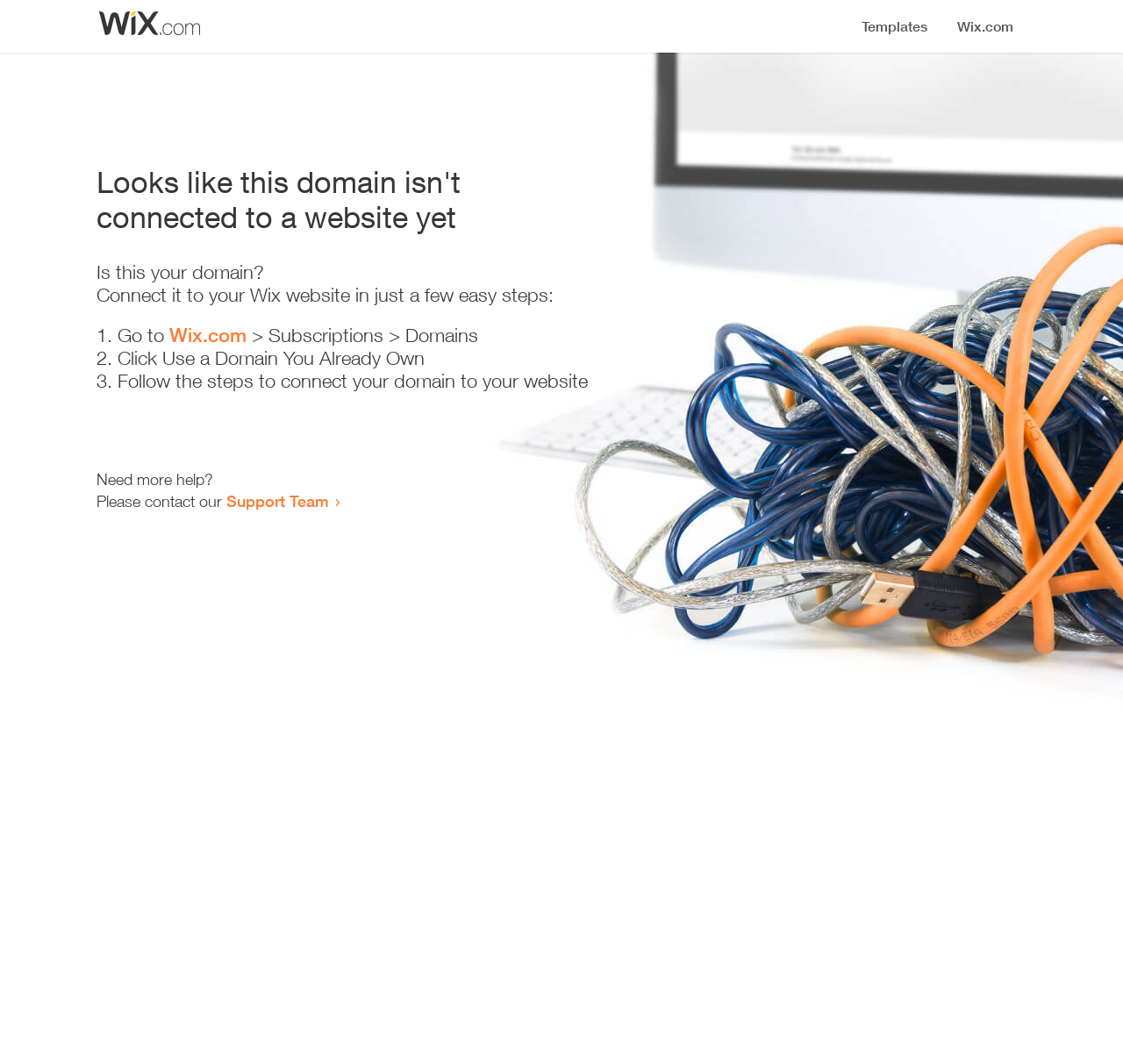How many steps are required to connect the domain?
Using the image, respond with a single word or phrase.

3